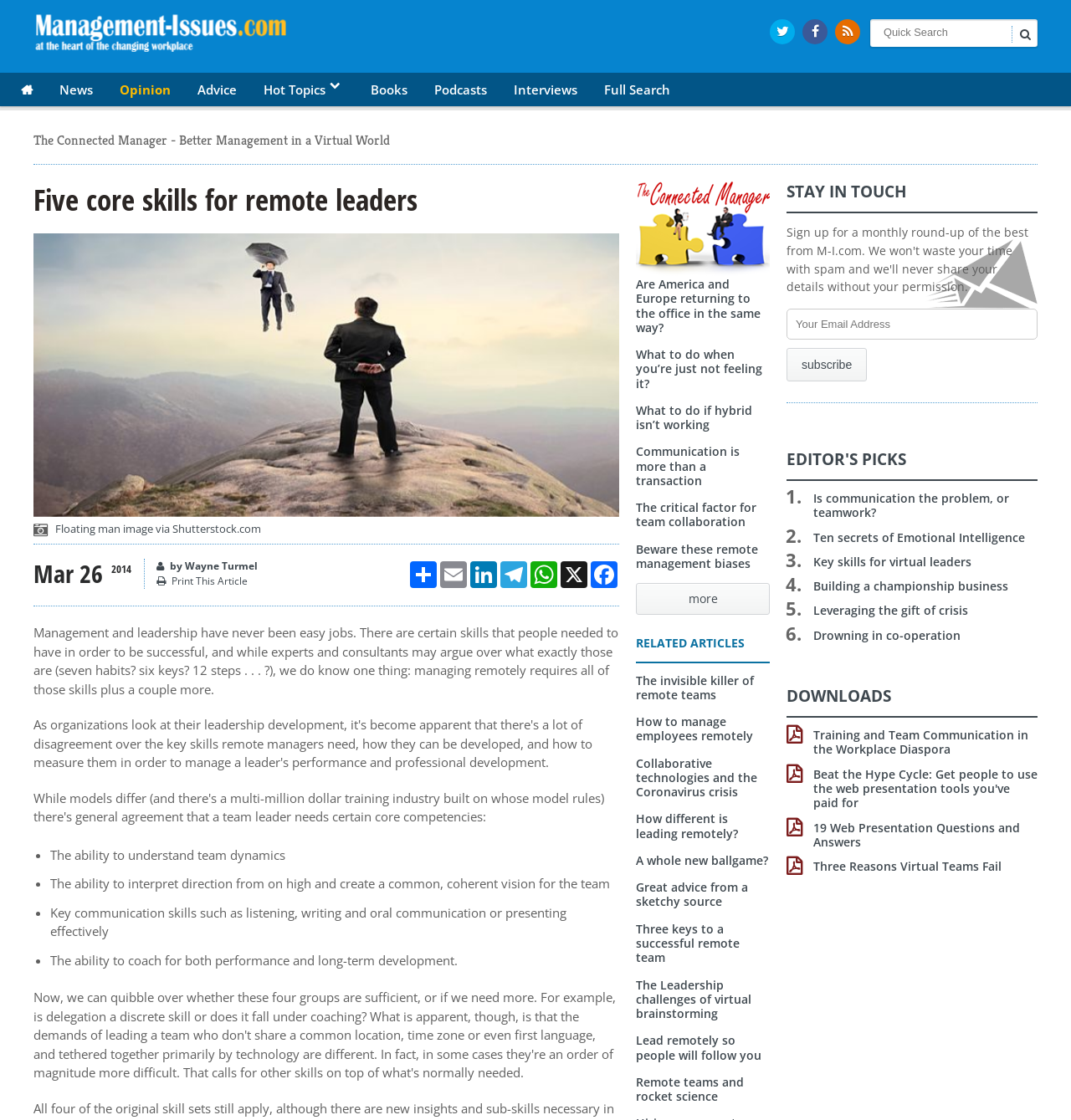What is the main heading of this webpage? Please extract and provide it.

Five core skills for remote leaders